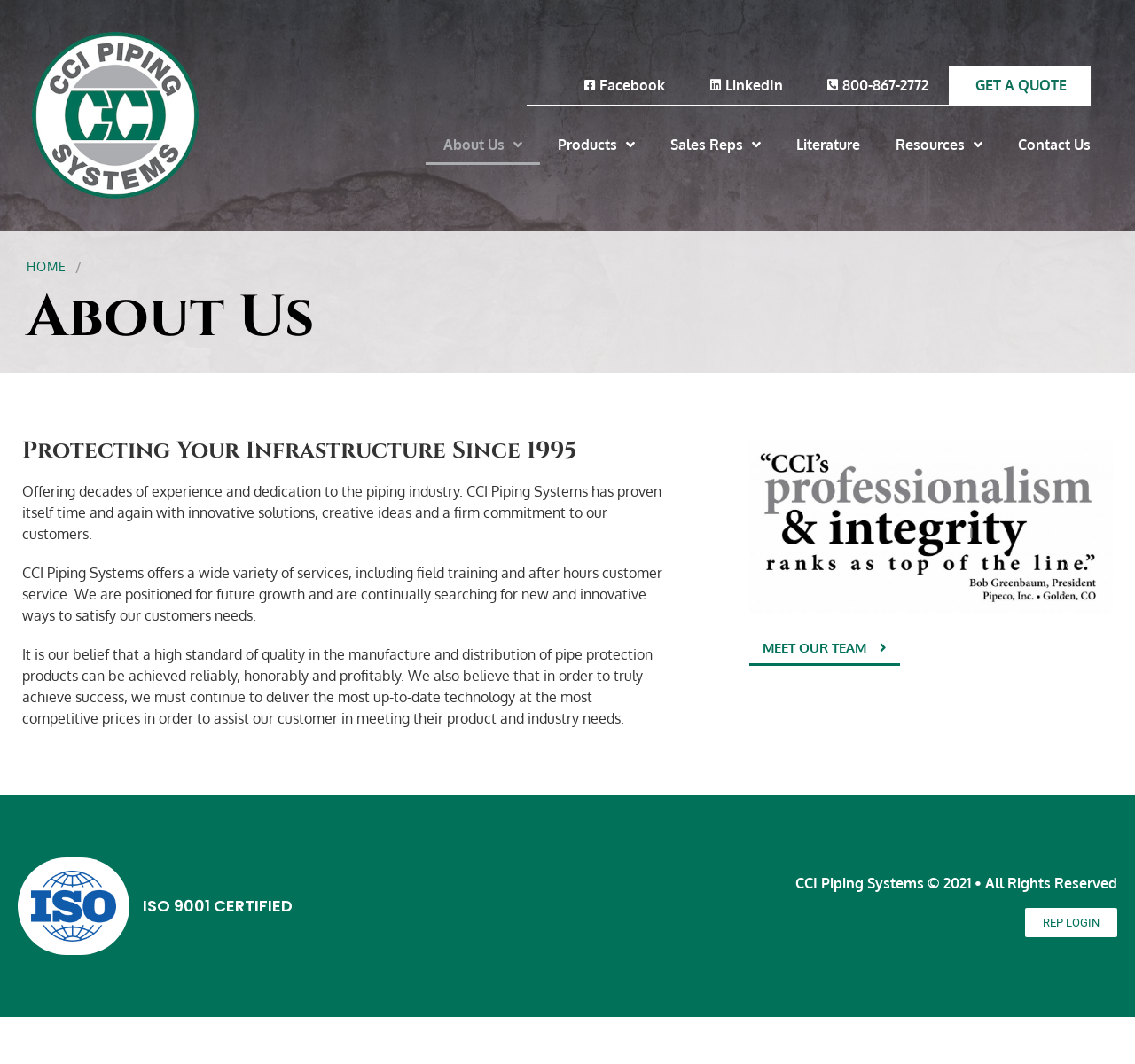Please find the bounding box coordinates of the section that needs to be clicked to achieve this instruction: "Login as a sales representative".

[0.903, 0.853, 0.984, 0.88]